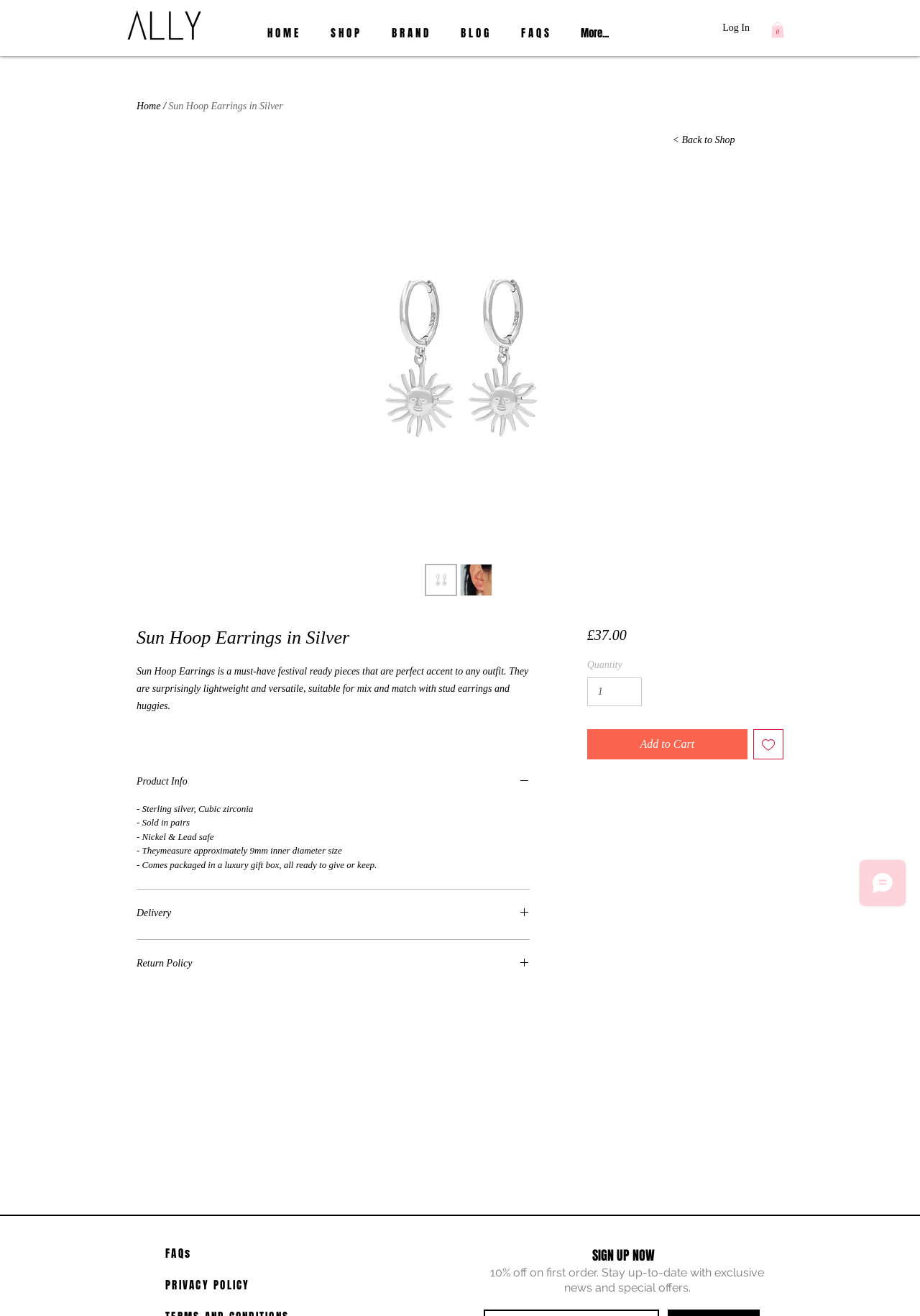What is the price of the Sun Hoop Earrings?
Provide a concise answer using a single word or phrase based on the image.

£37.00